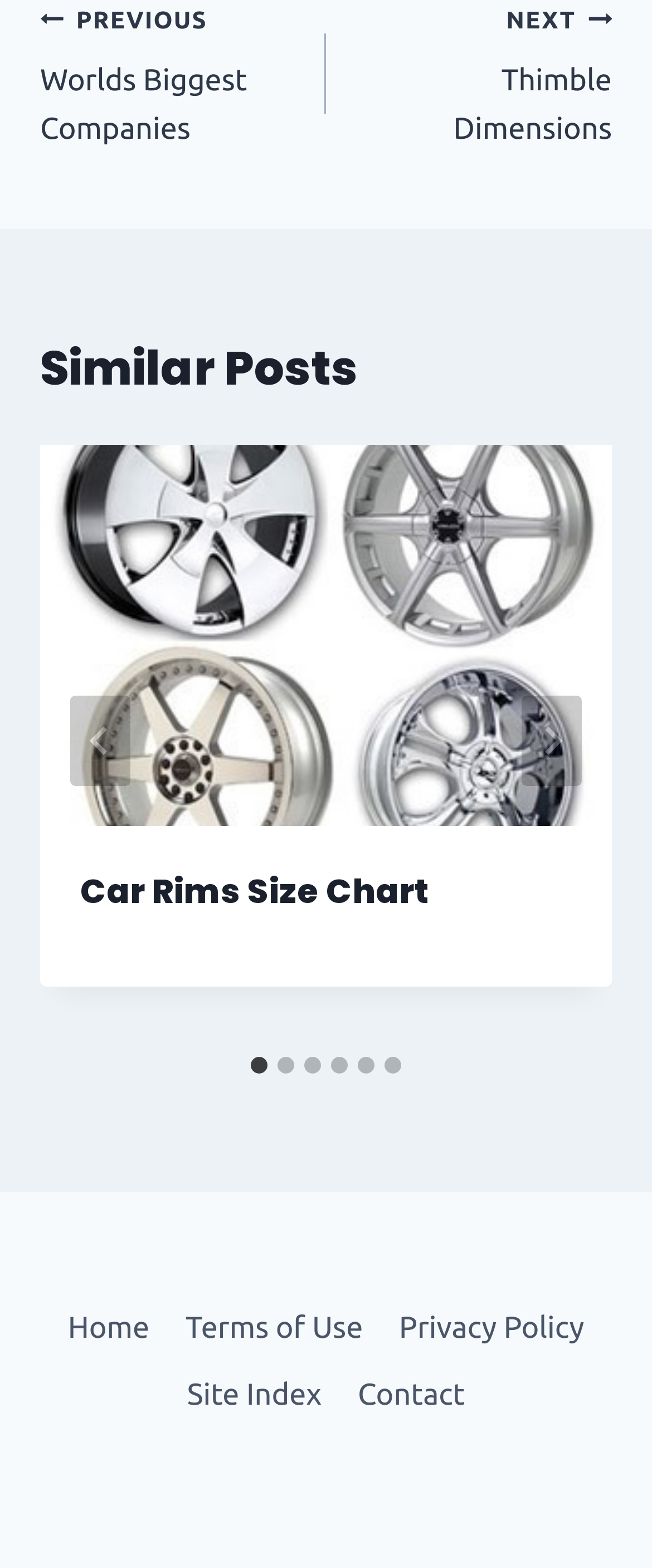Find the bounding box coordinates of the element to click in order to complete this instruction: "Go to the last slide". The bounding box coordinates must be four float numbers between 0 and 1, denoted as [left, top, right, bottom].

[0.108, 0.444, 0.2, 0.501]